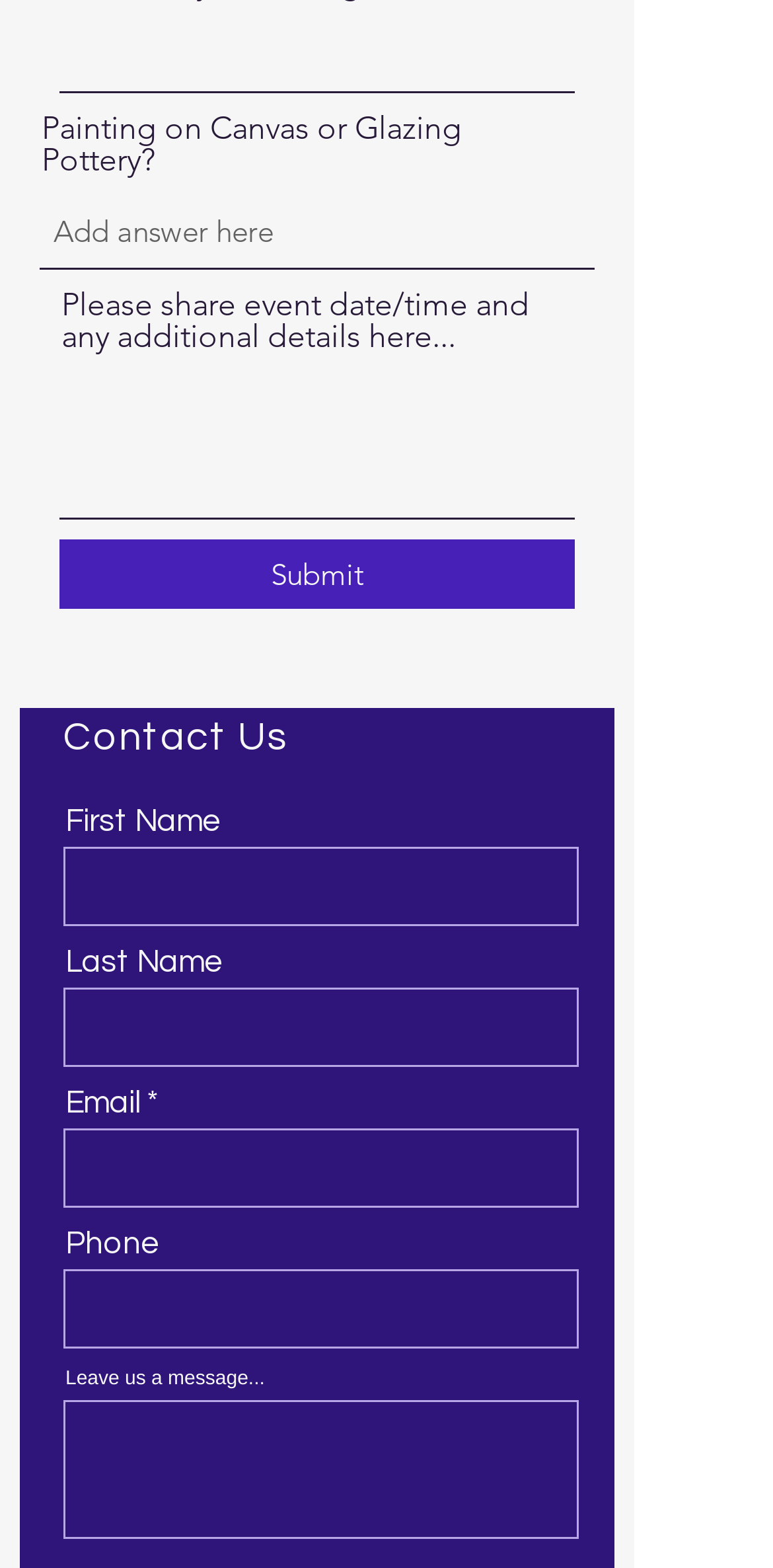Can you pinpoint the bounding box coordinates for the clickable element required for this instruction: "Enter the first name"? The coordinates should be four float numbers between 0 and 1, i.e., [left, top, right, bottom].

[0.082, 0.54, 0.749, 0.591]